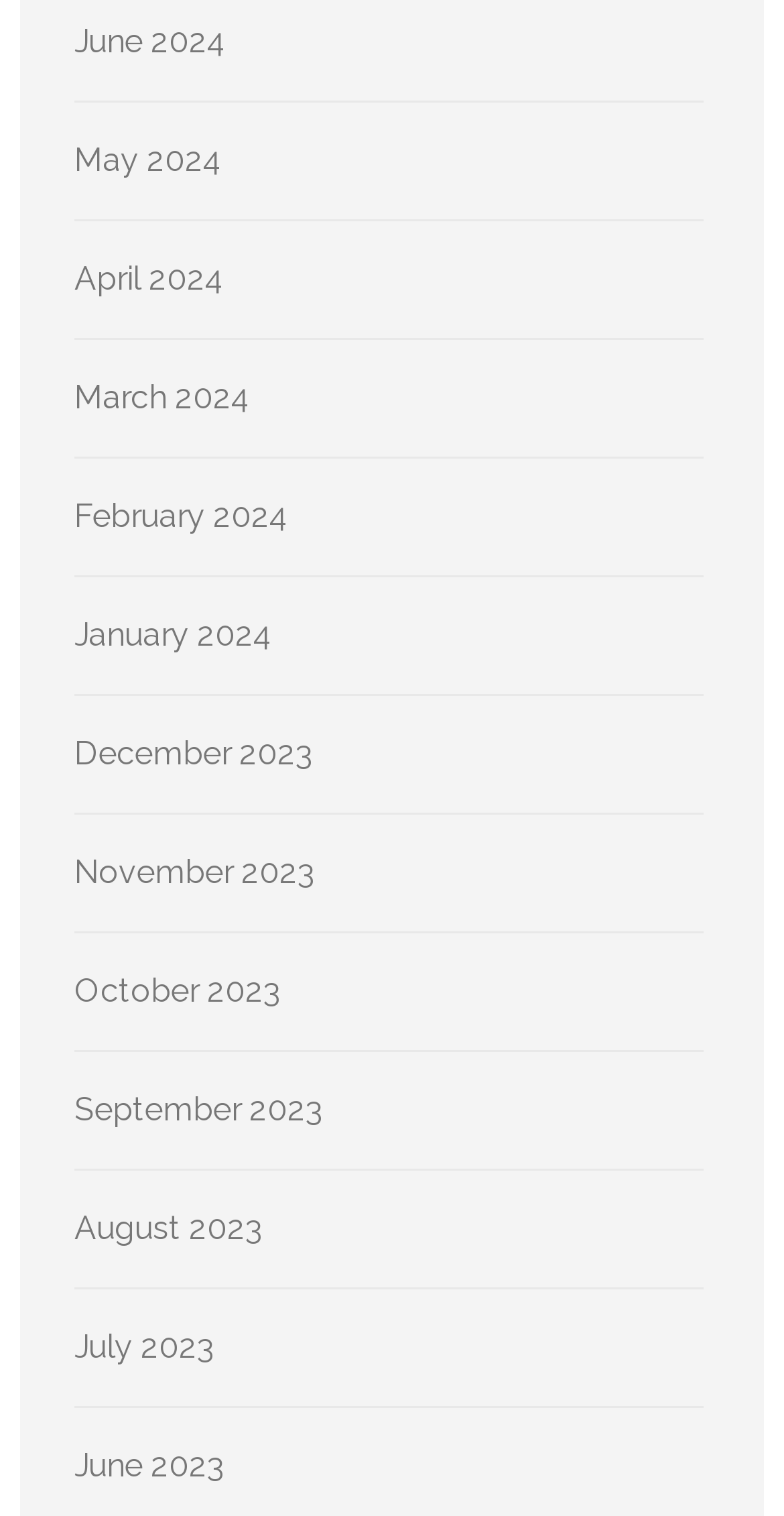Determine the bounding box coordinates of the region I should click to achieve the following instruction: "check March 2024". Ensure the bounding box coordinates are four float numbers between 0 and 1, i.e., [left, top, right, bottom].

[0.095, 0.249, 0.321, 0.275]